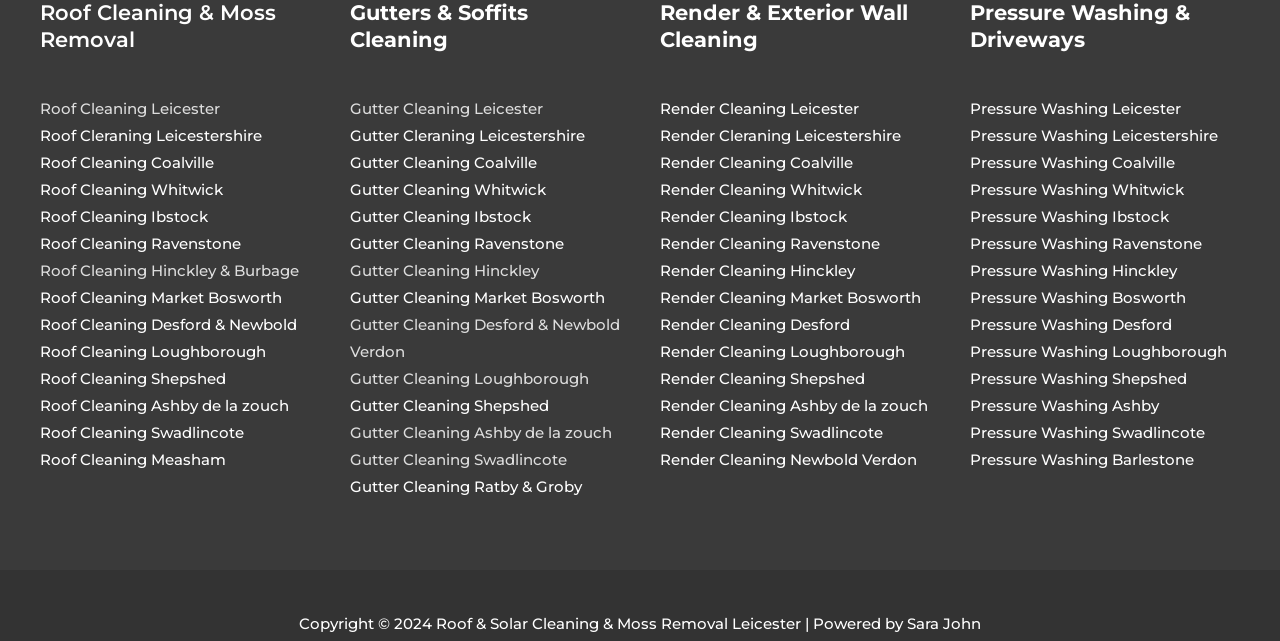How many services are offered?
Using the image as a reference, deliver a detailed and thorough answer to the question.

Based on the webpage, there are four main headings: 'Roof Cleaning & Moss Removal', 'Gutters & Soffits Cleaning', 'Render & Exterior Wall Cleaning', and 'Pressure Washing & Driveways'. Each of these headings represents a different service offered by the company.